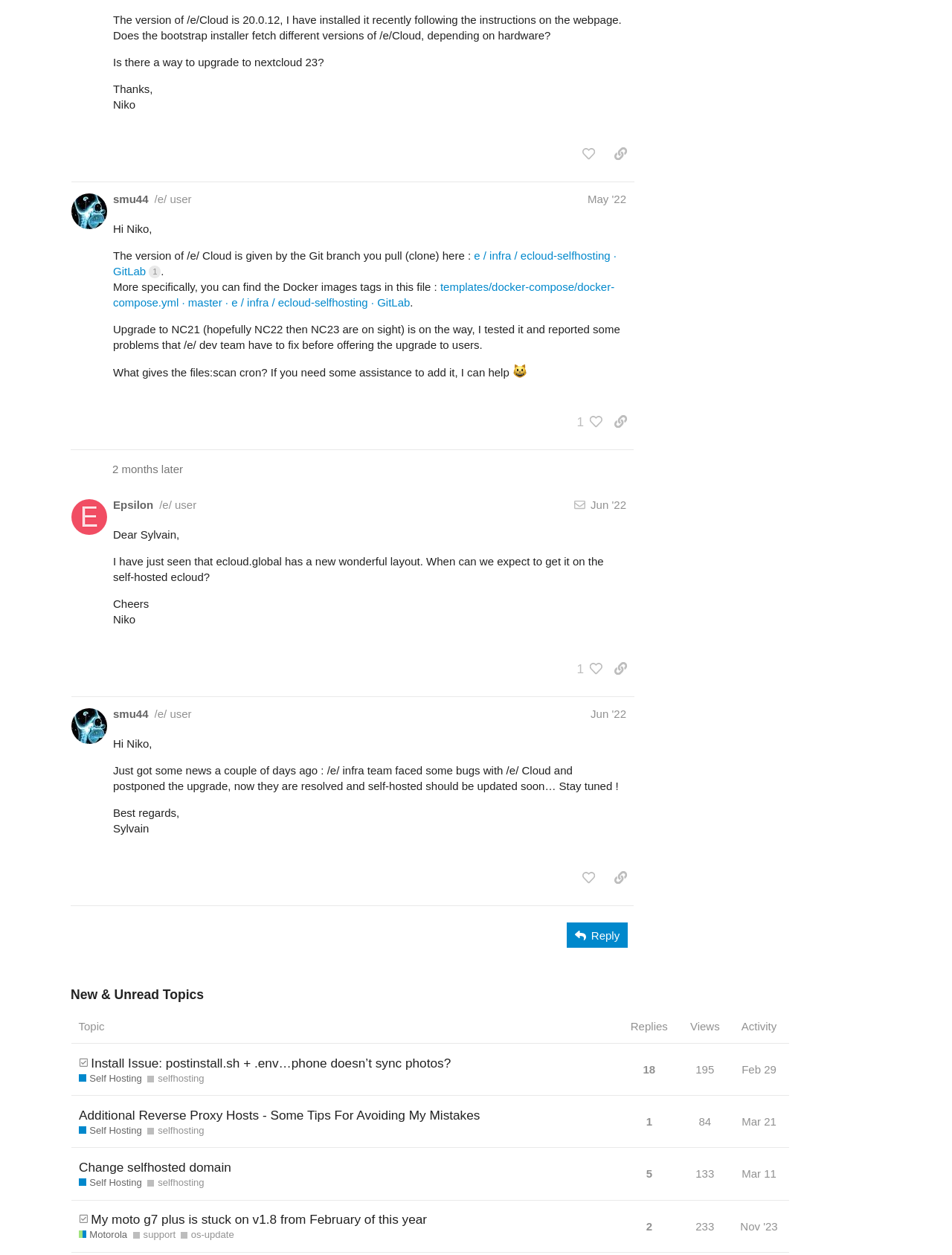Provide the bounding box coordinates of the area you need to click to execute the following instruction: "Reply".

[0.596, 0.735, 0.659, 0.755]